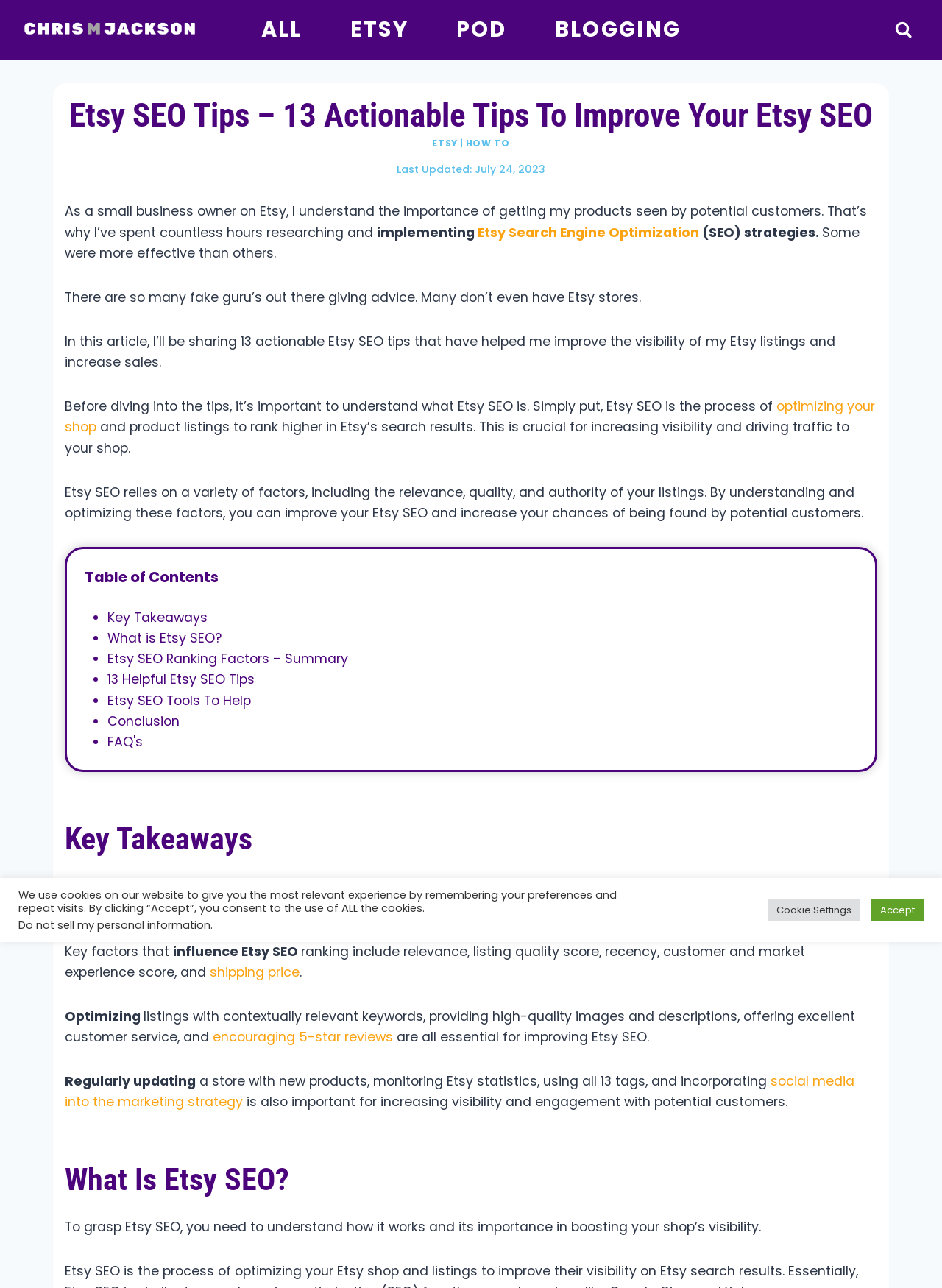How many table of contents links are there?
Please give a detailed and elaborate answer to the question based on the image.

The table of contents has seven links: 'Key Takeaways', 'What is Etsy SEO?', 'Etsy SEO Ranking Factors – Summary', '13 Helpful Etsy SEO Tips', 'Etsy SEO Tools To Help', 'Conclusion', and 'FAQ's', which are likely sections or subheadings of the article.